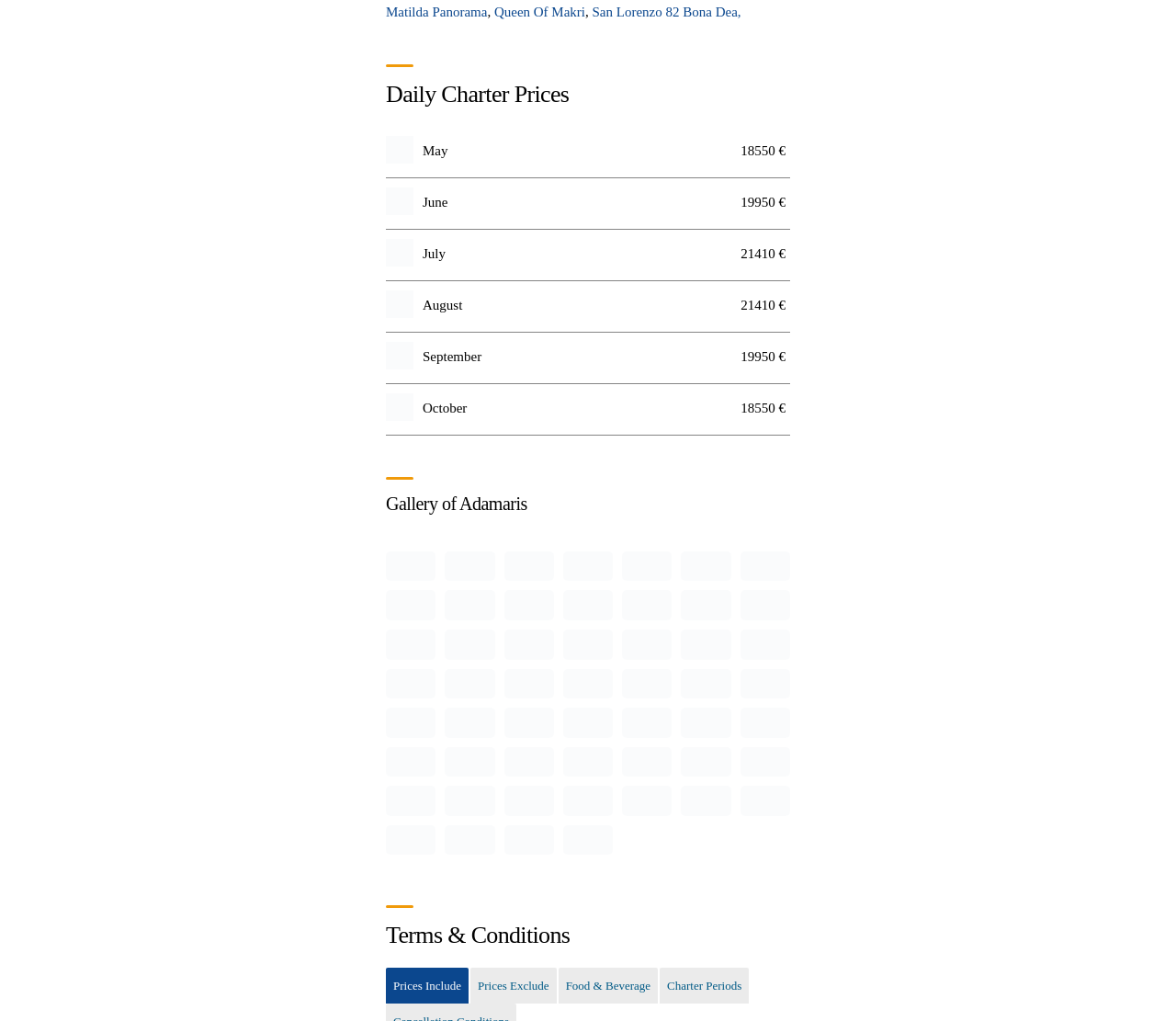Given the element description, predict the bounding box coordinates in the format (top-left x, top-left y, bottom-right x, bottom-right y), using floating point numbers between 0 and 1: 1099

None